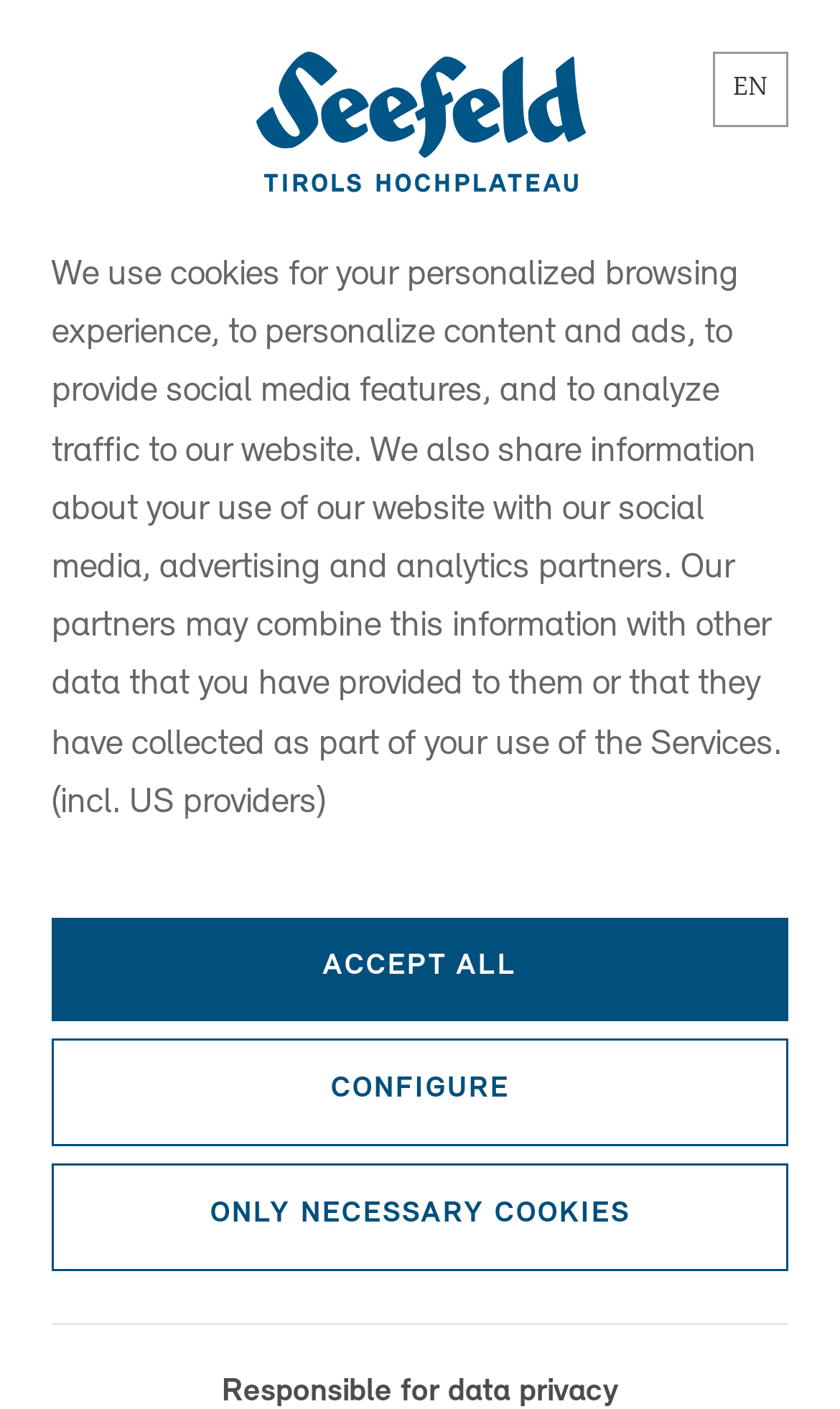What is the symbol next to the number 2?
Please provide a comprehensive answer to the question based on the webpage screenshot.

I found a static text element with the label '+' which is next to the number 2.